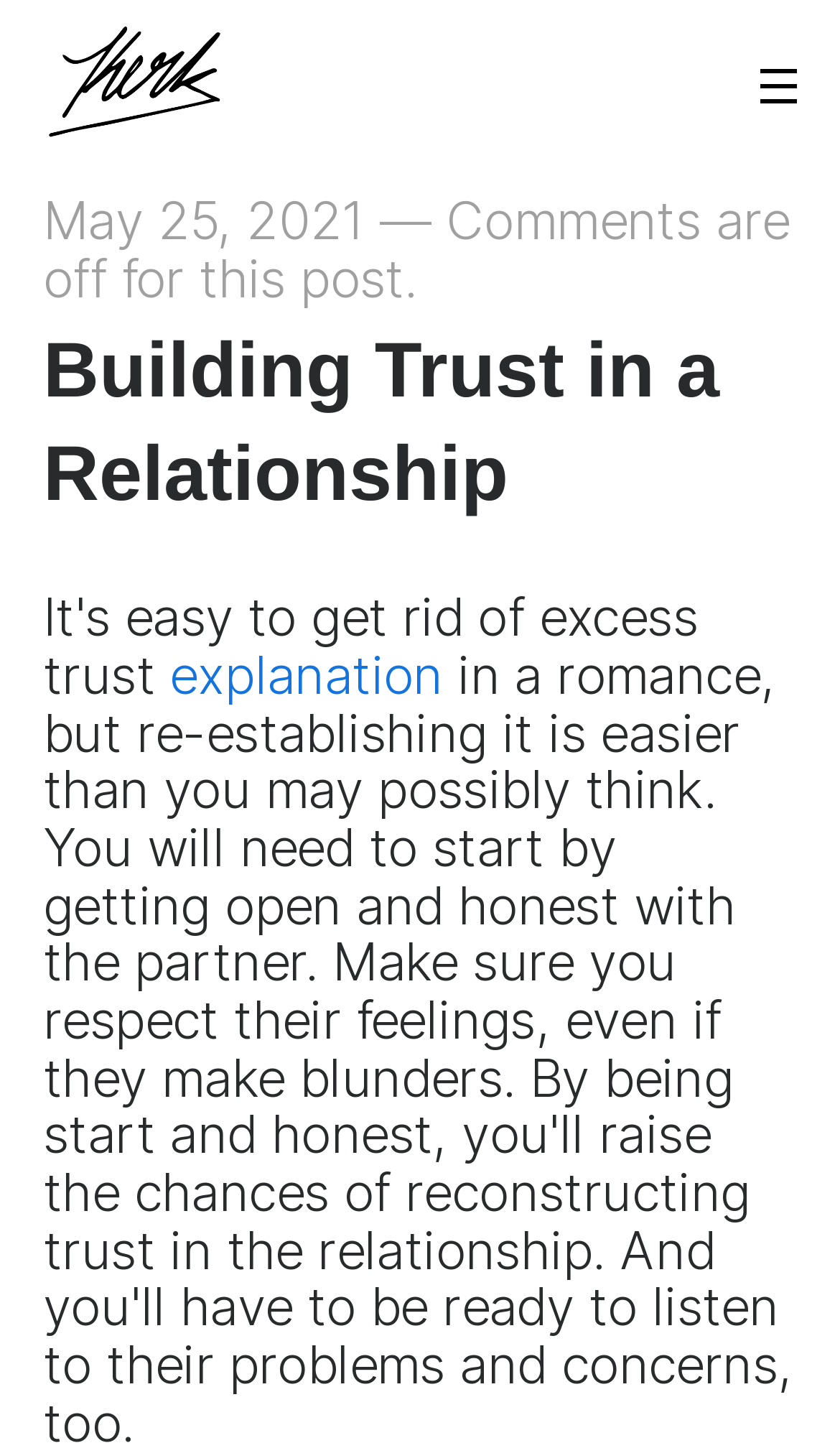What is the logo of the webpage?
Provide a detailed and extensive answer to the question.

I found the logo of the webpage by looking at the image element with the text 'logo' which is located at the top-left corner of the webpage.